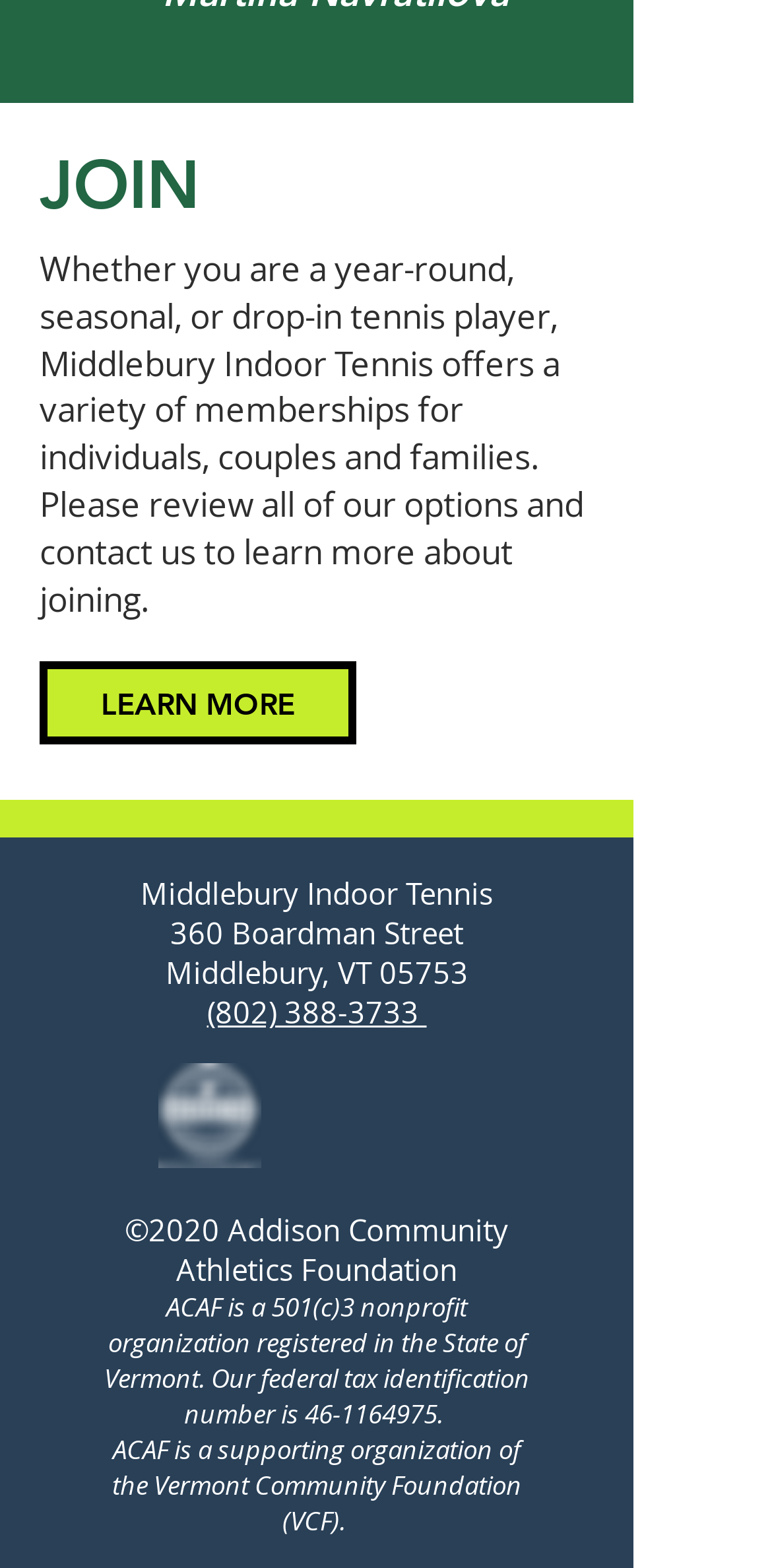Using the provided description 46-1164975, find the bounding box coordinates for the UI element. Provide the coordinates in (top-left x, top-left y, bottom-right x, bottom-right y) format, ensuring all values are between 0 and 1.

[0.395, 0.891, 0.567, 0.913]